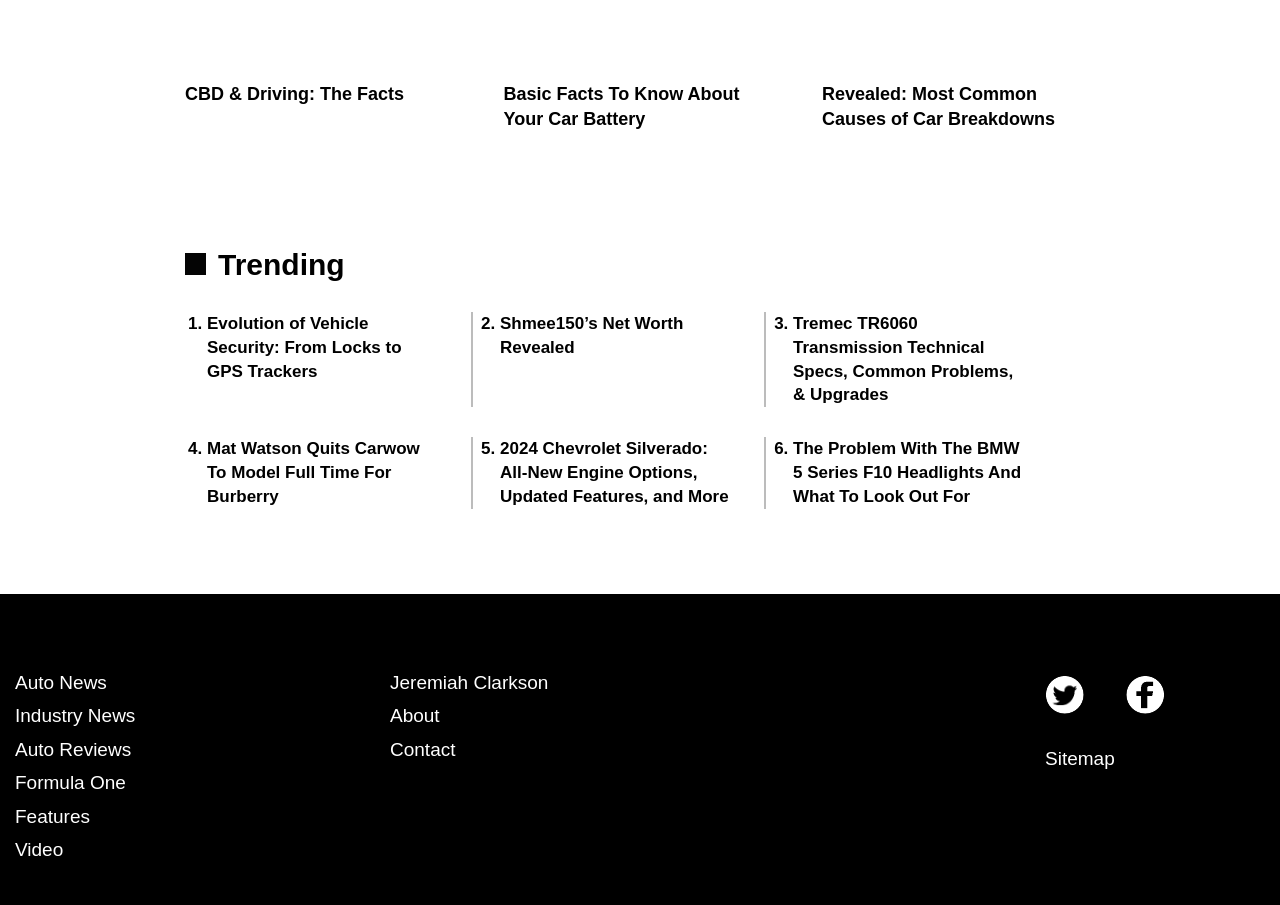Identify the coordinates of the bounding box for the element that must be clicked to accomplish the instruction: "Visit the page about Jeremiah Clarkson".

[0.305, 0.742, 0.428, 0.765]